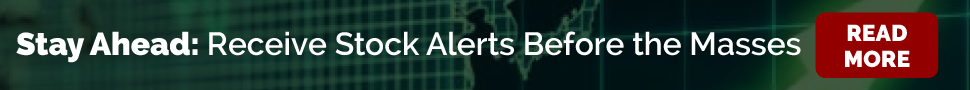What is the call-to-action in the image?
Provide a detailed answer to the question, using the image to inform your response.

The call-to-action, 'READ MORE', invites viewers to engage further with the content, encouraging them to learn more about the financial service being promoted and how it can benefit them.